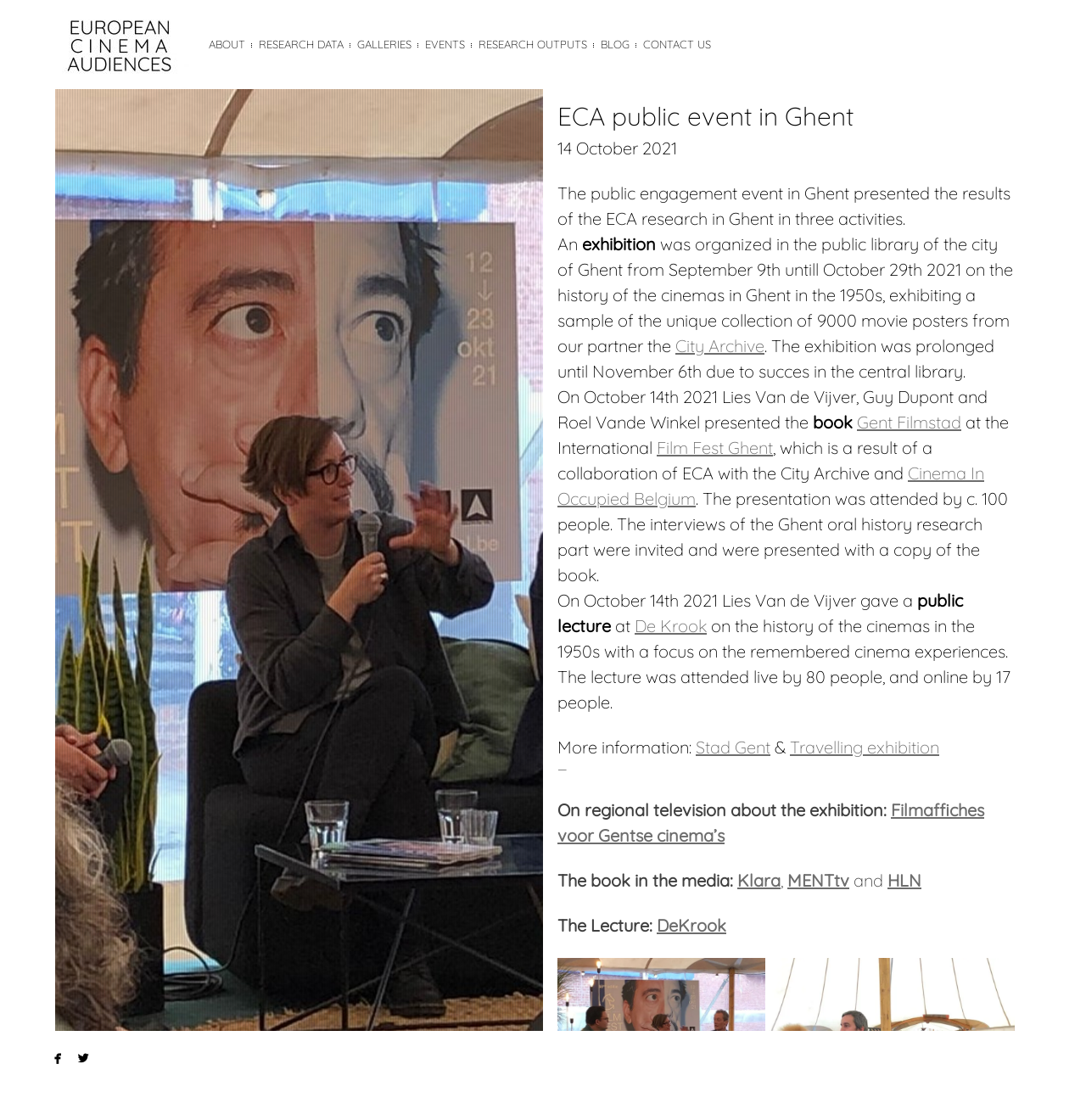Please provide a detailed answer to the question below based on the screenshot: 
How many people attended the public lecture at De Krook?

The answer is obtained from the paragraph describing the public lecture event, which states that 'The lecture was attended live by 80 people, and online by 17 people.'. This information is provided in the context of the event organized by European Cinema Audiences in Ghent.